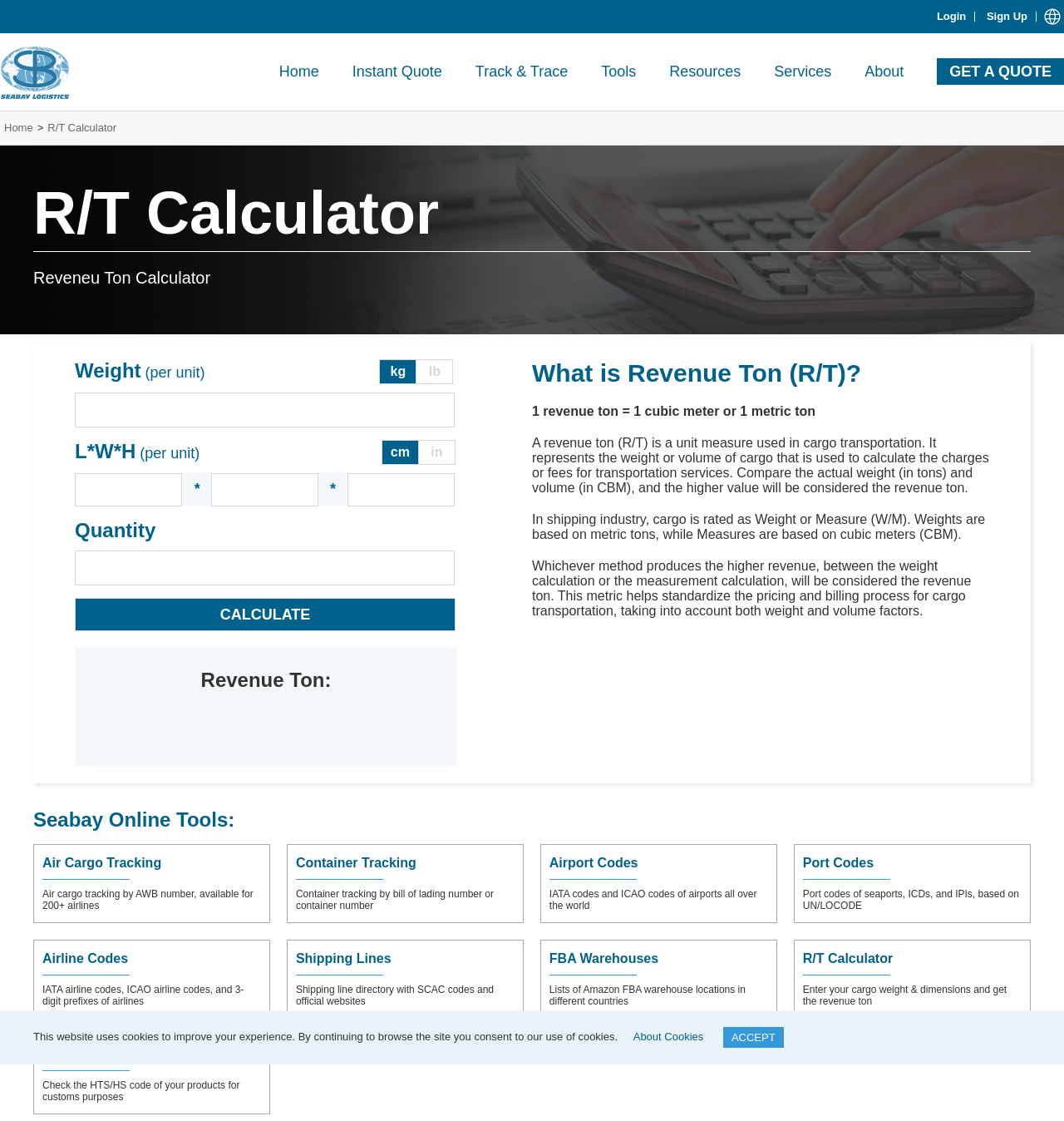Provide a short, one-word or phrase answer to the question below:
What are the units of measurement for weight?

kg, lb